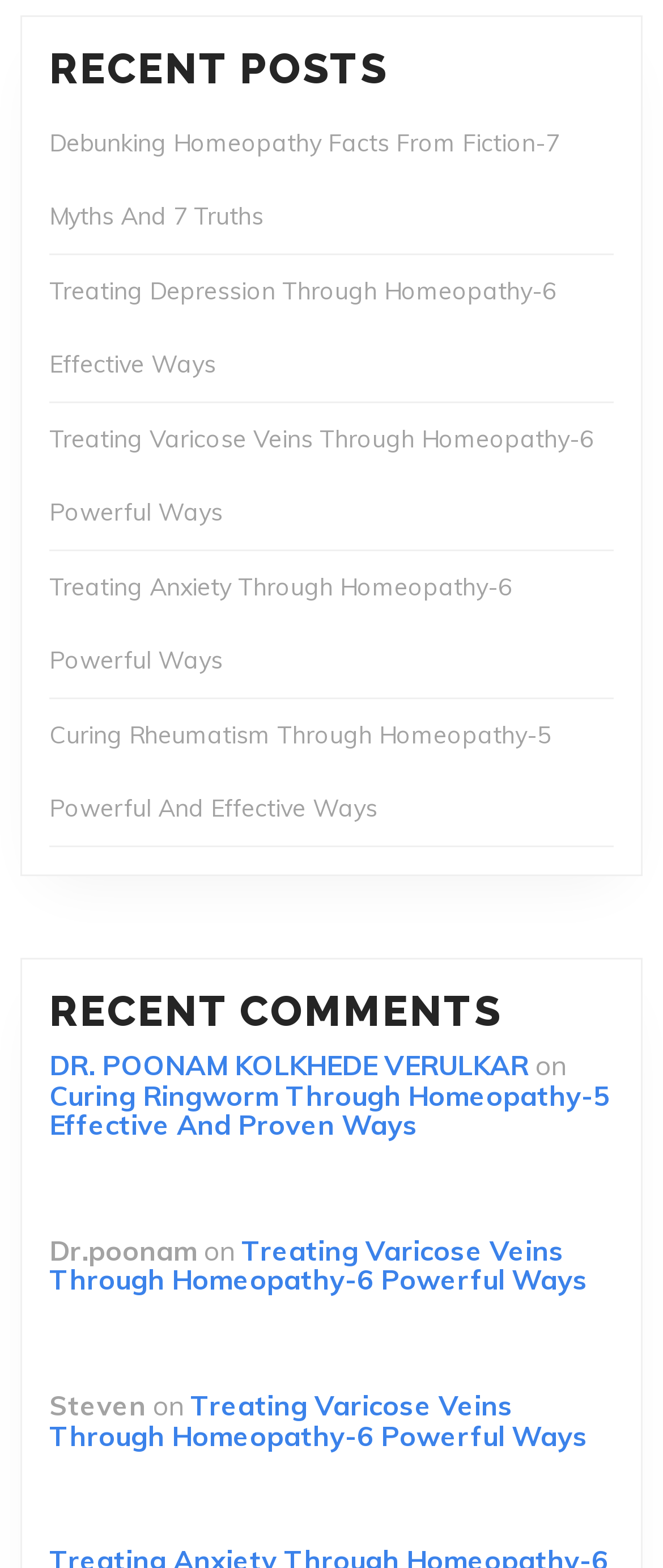How many comments are listed?
Use the screenshot to answer the question with a single word or phrase.

3